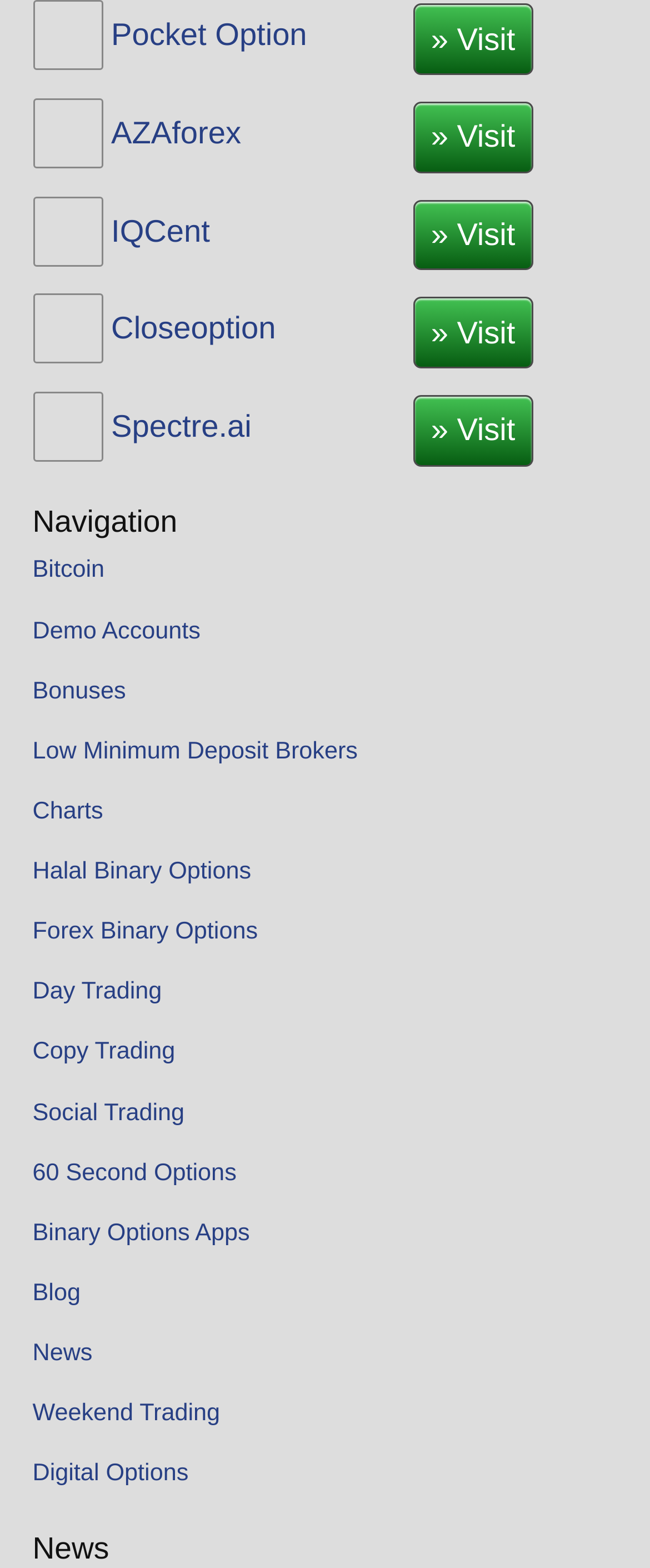Identify the bounding box coordinates of the clickable region necessary to fulfill the following instruction: "Go to AZAforex". The bounding box coordinates should be four float numbers between 0 and 1, i.e., [left, top, right, bottom].

[0.171, 0.069, 0.371, 0.1]